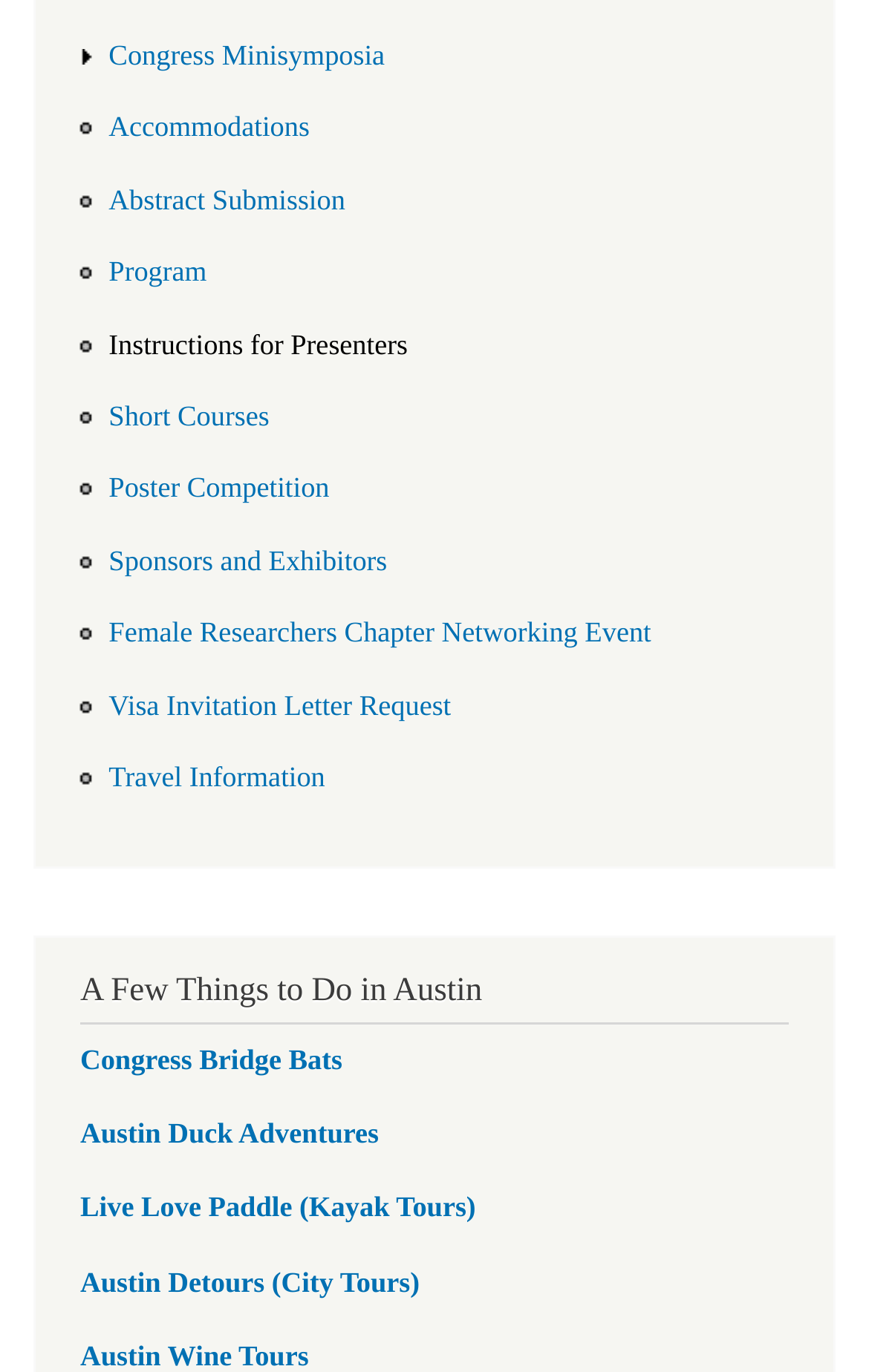Answer the following query concisely with a single word or phrase:
What is the last item in the list of links?

Travel Information